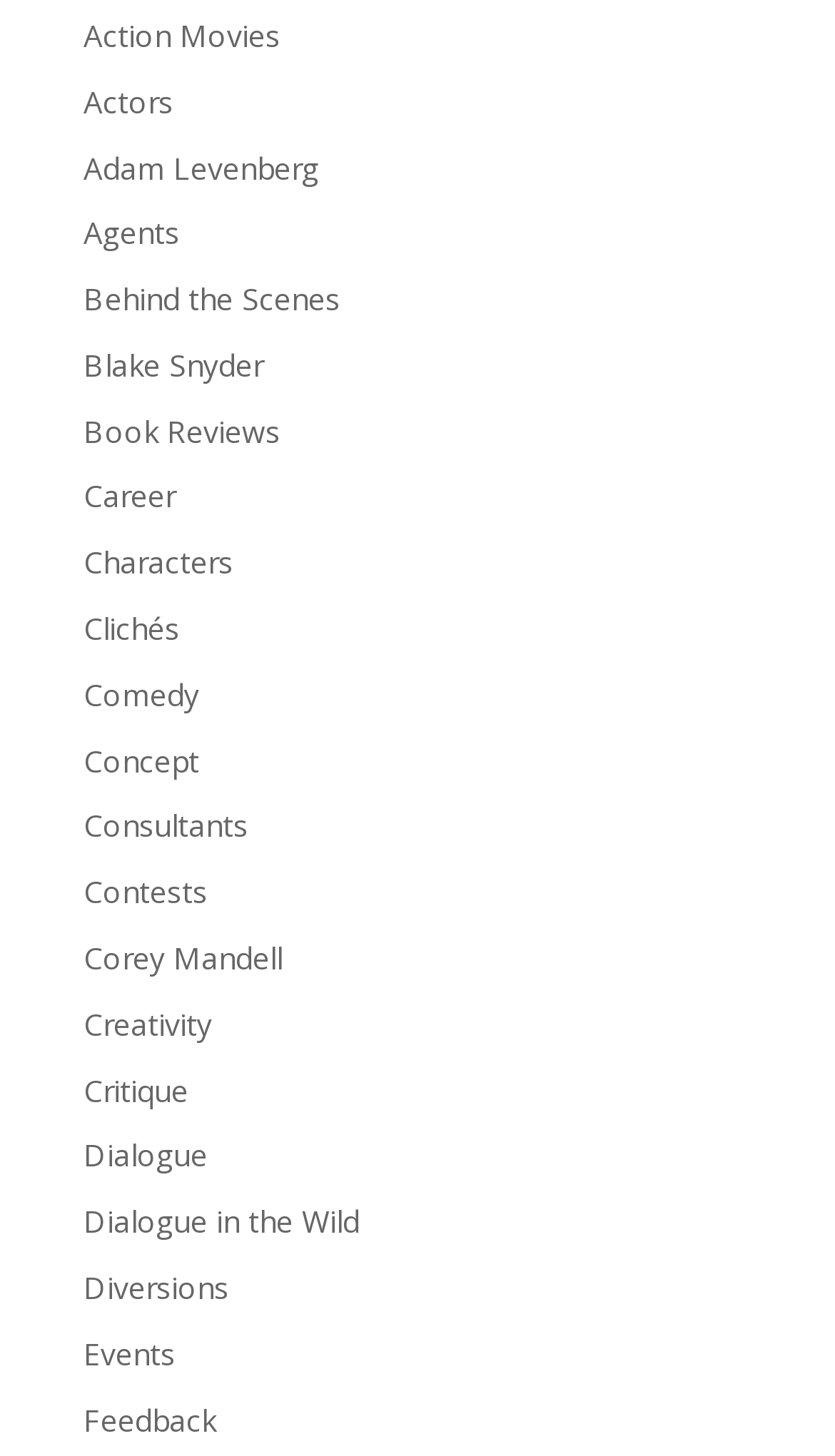Answer with a single word or phrase: 
What is the topic of the link at the top?

Action Movies